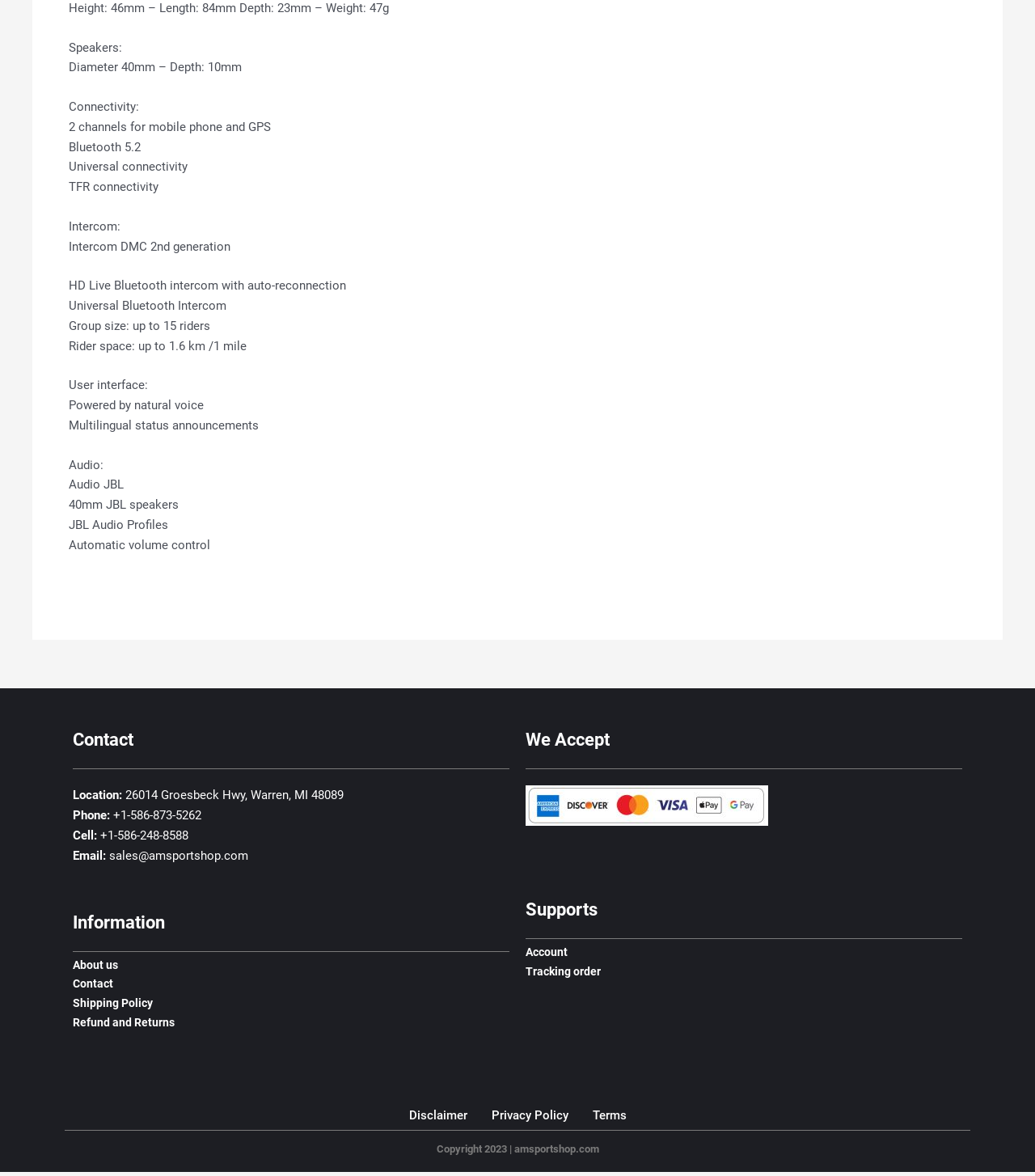Identify the bounding box of the UI element described as follows: "Terms". Provide the coordinates as four float numbers in the range of 0 to 1 [left, top, right, bottom].

[0.561, 0.937, 0.617, 0.968]